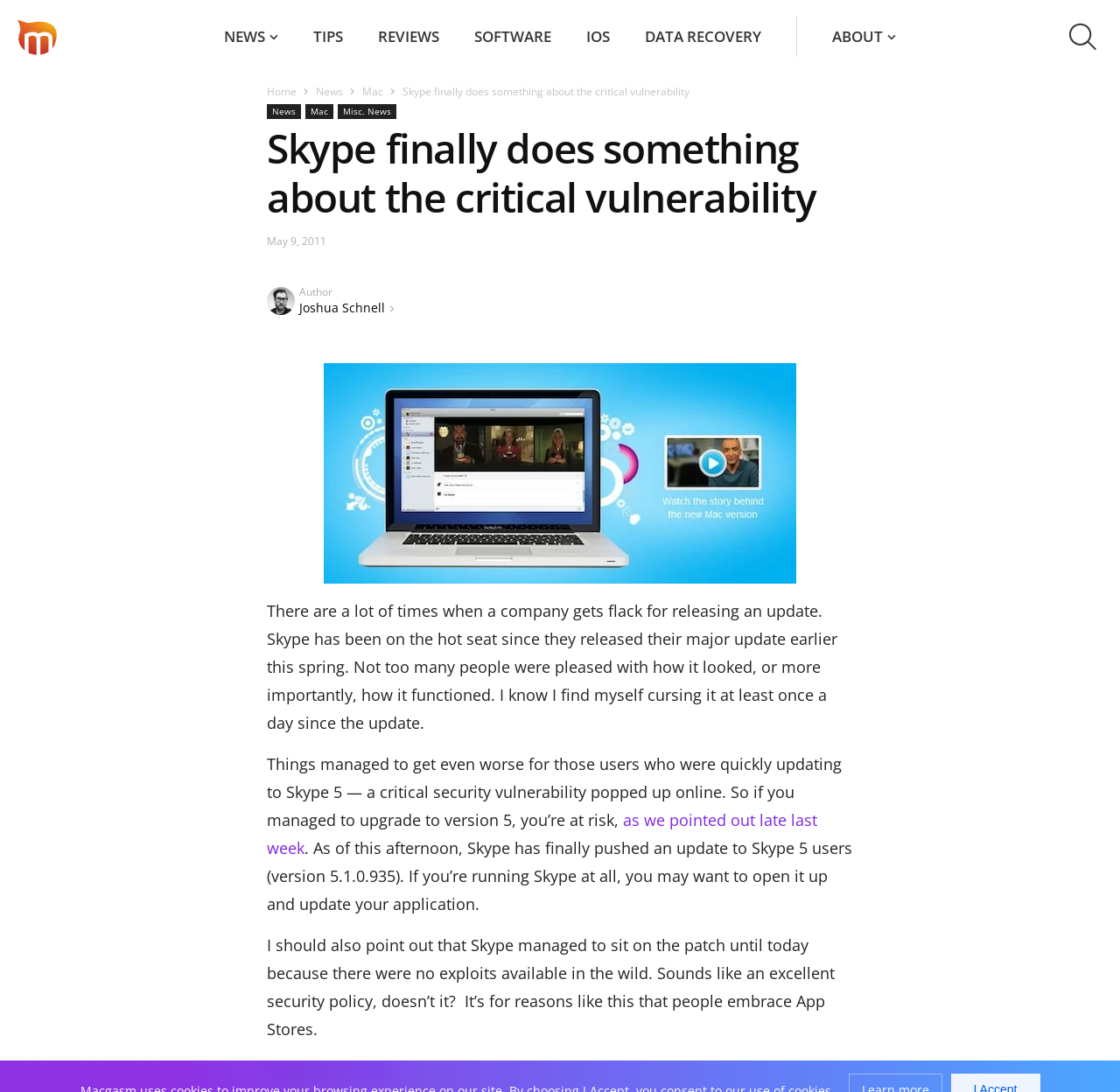Please pinpoint the bounding box coordinates for the region I should click to adhere to this instruction: "Click on the ABOUT link".

[0.743, 0.015, 0.788, 0.052]